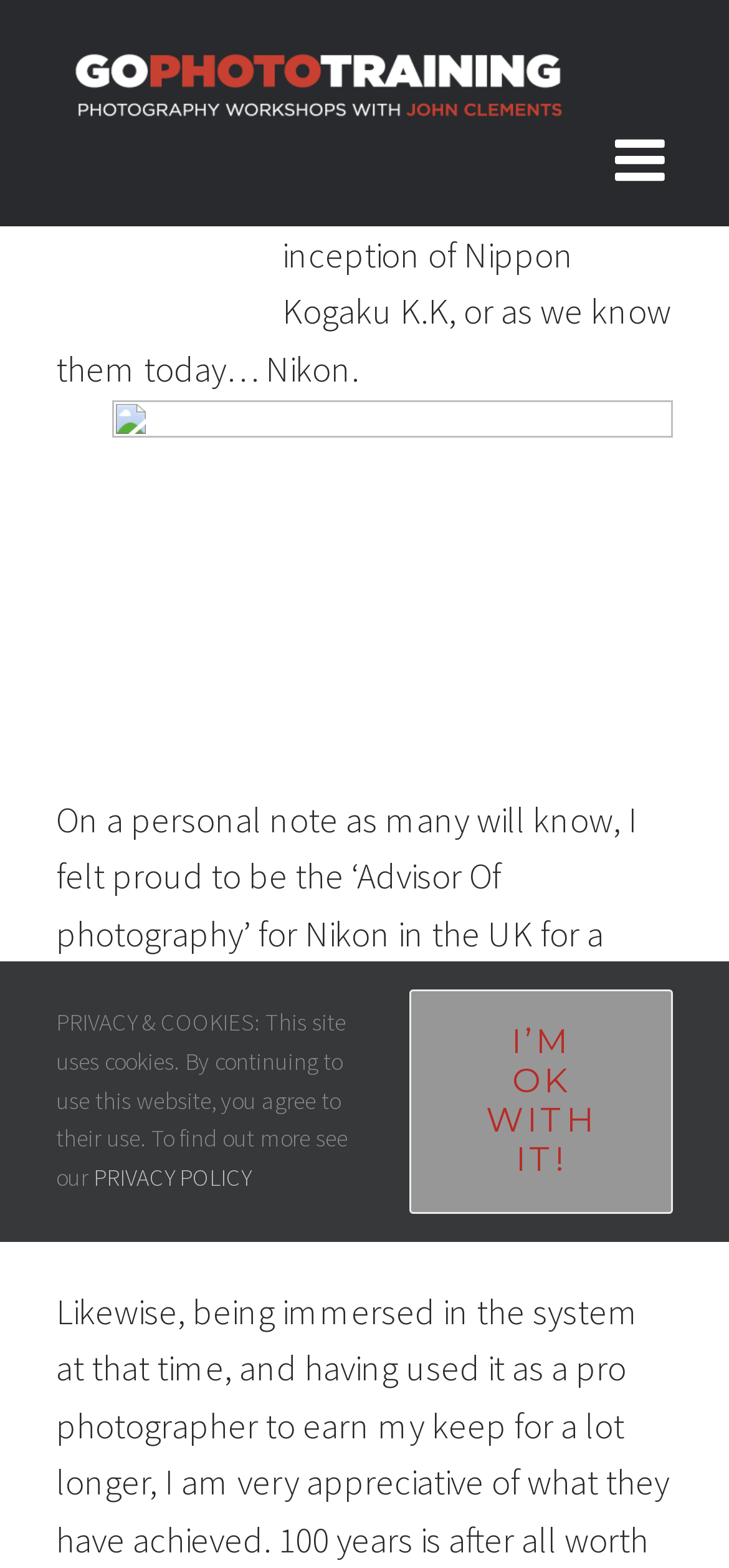What is the company being celebrated?
Based on the image, answer the question with as much detail as possible.

The first sentence of the article mentions 'the 100 year anniversary of the inception of Nippon Kogaku K.K, or as we know them today… Nikon', which indicates that the company being celebrated is Nikon.